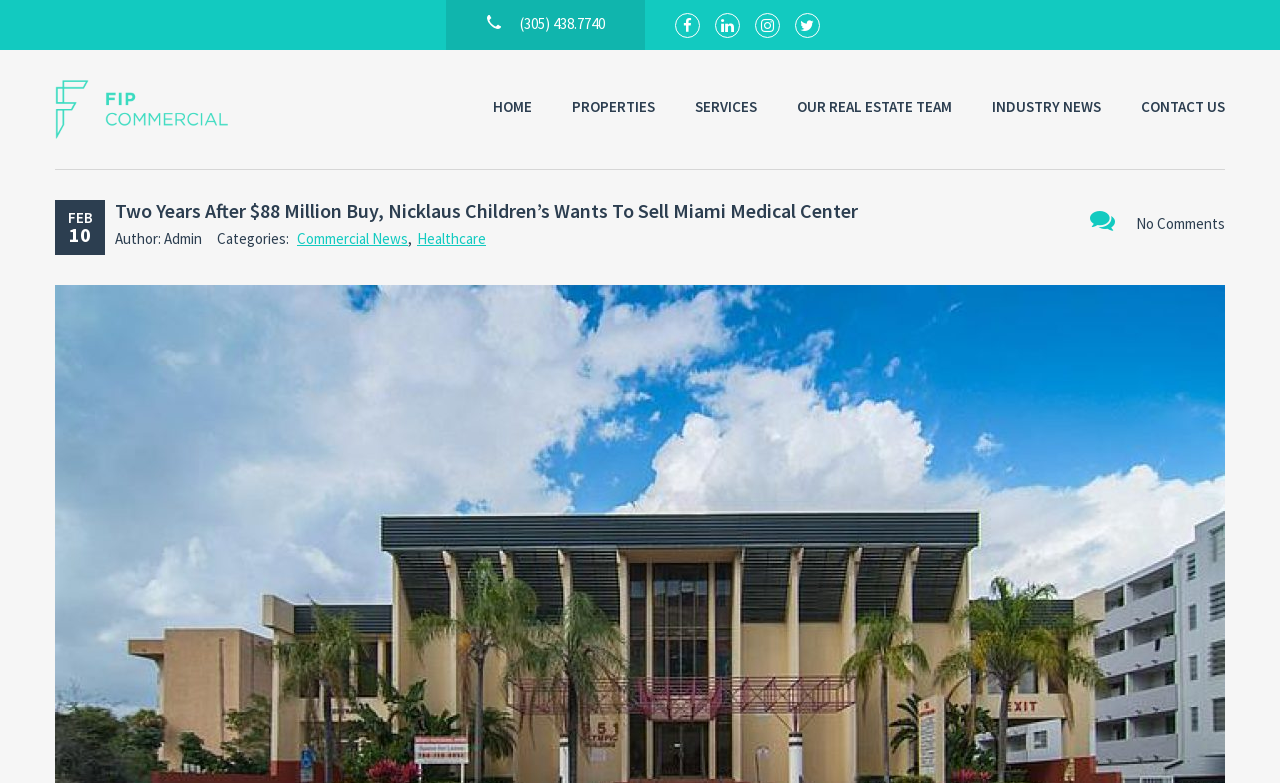Use a single word or phrase to answer the question:
How many social media links are there on the top right?

4